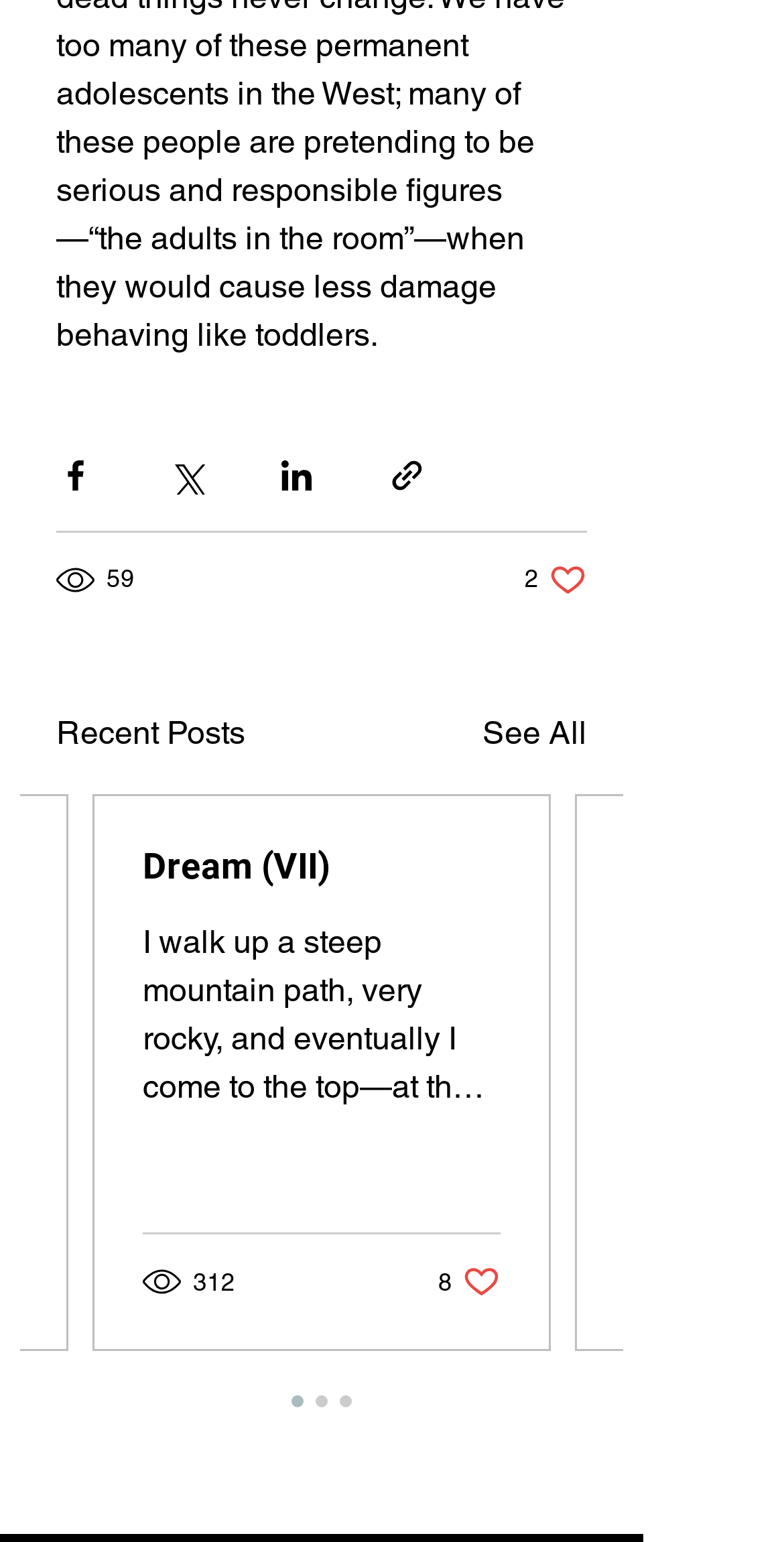Provide the bounding box coordinates for the UI element described in this sentence: "Dream (VII)". The coordinates should be four float values between 0 and 1, i.e., [left, top, right, bottom].

[0.182, 0.547, 0.638, 0.575]